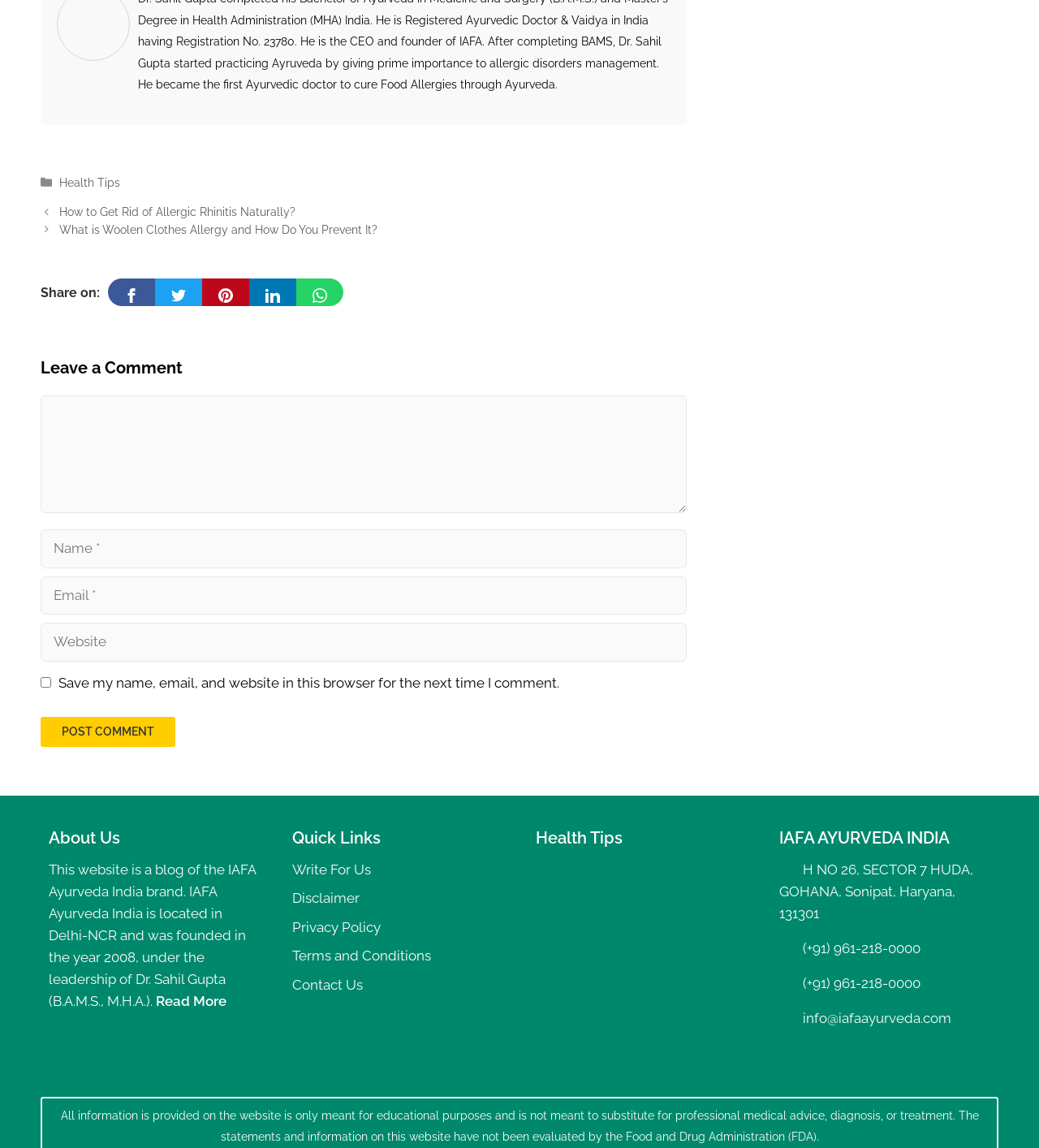Using the given element description, provide the bounding box coordinates (top-left x, top-left y, bottom-right x, bottom-right y) for the corresponding UI element in the screenshot: Disclaimer

[0.281, 0.775, 0.346, 0.789]